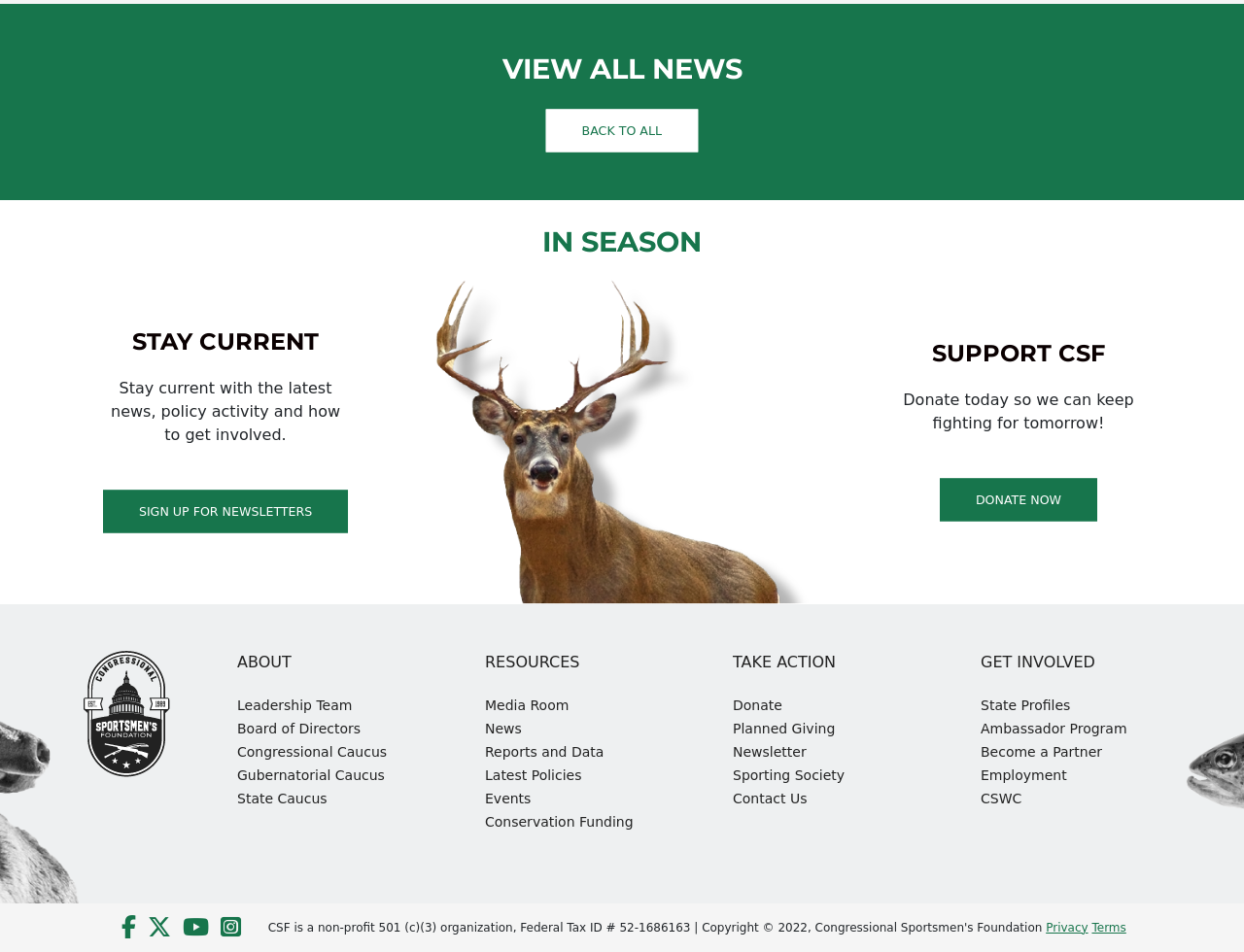Please specify the bounding box coordinates of the clickable region to carry out the following instruction: "visit CONTACT US page". The coordinates should be four float numbers between 0 and 1, in the format [left, top, right, bottom].

None